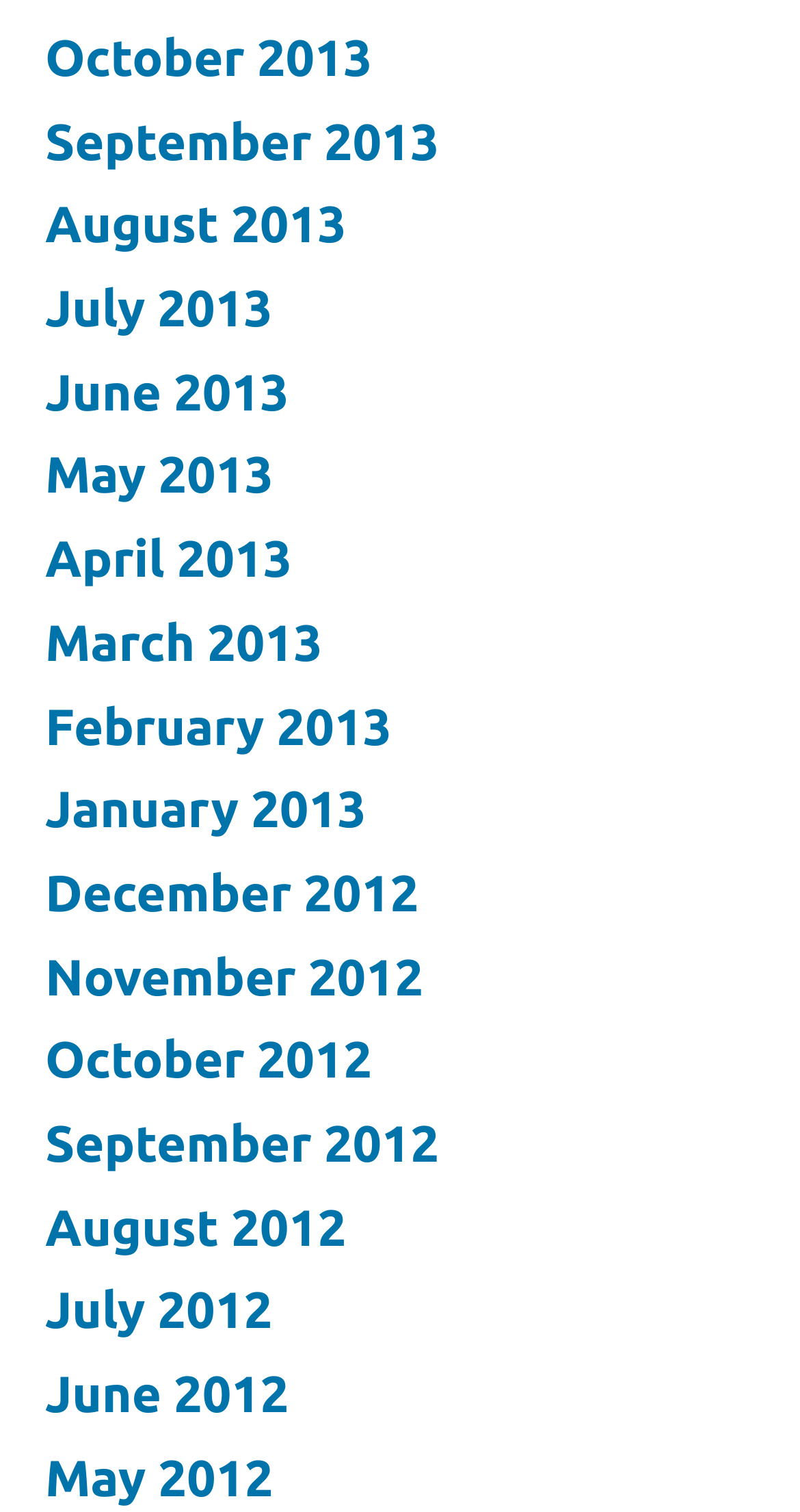Extract the bounding box coordinates for the UI element described as: "September 2013".

[0.056, 0.074, 0.549, 0.112]